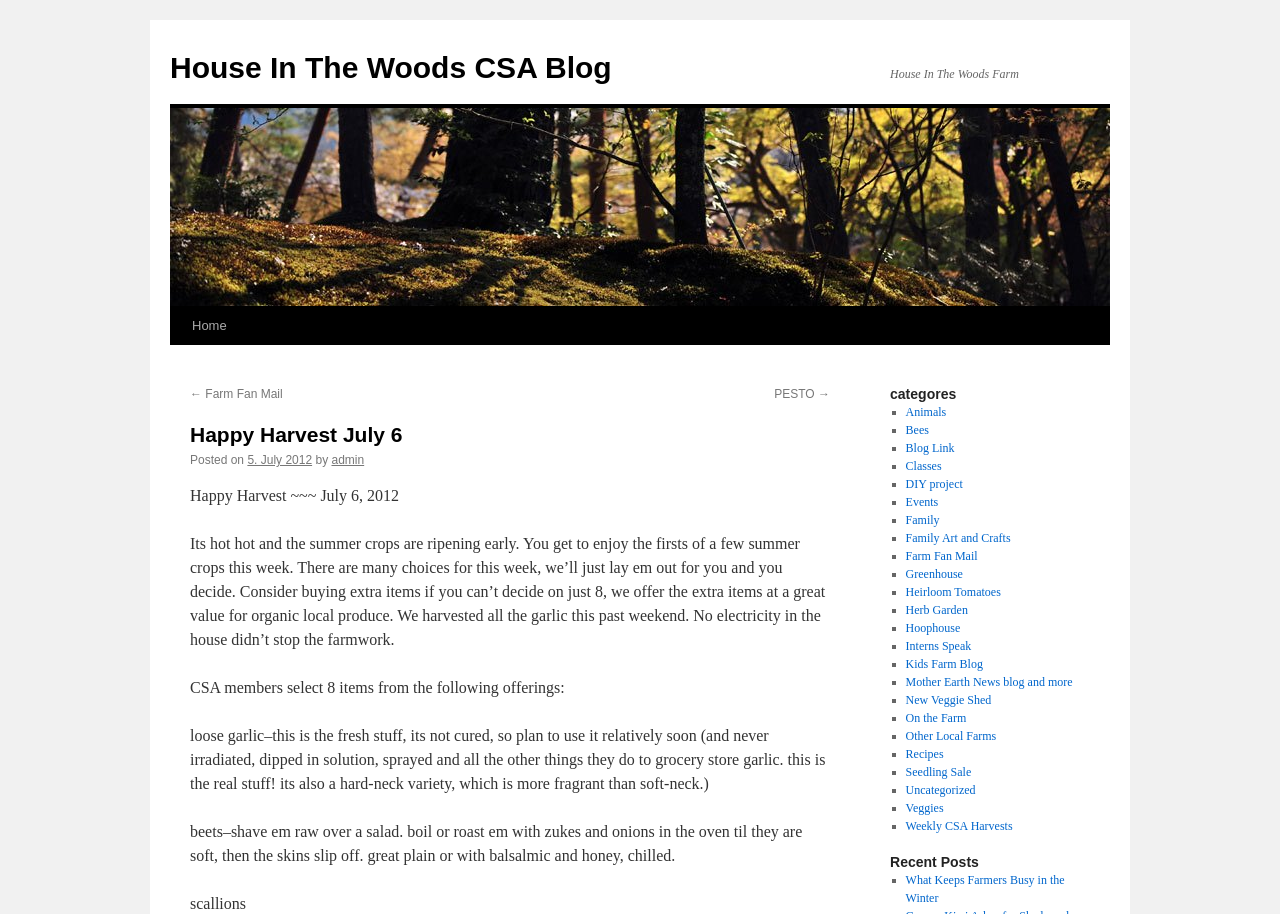Please find the bounding box coordinates of the clickable region needed to complete the following instruction: "Select the 'Animals' category". The bounding box coordinates must consist of four float numbers between 0 and 1, i.e., [left, top, right, bottom].

[0.707, 0.443, 0.739, 0.458]